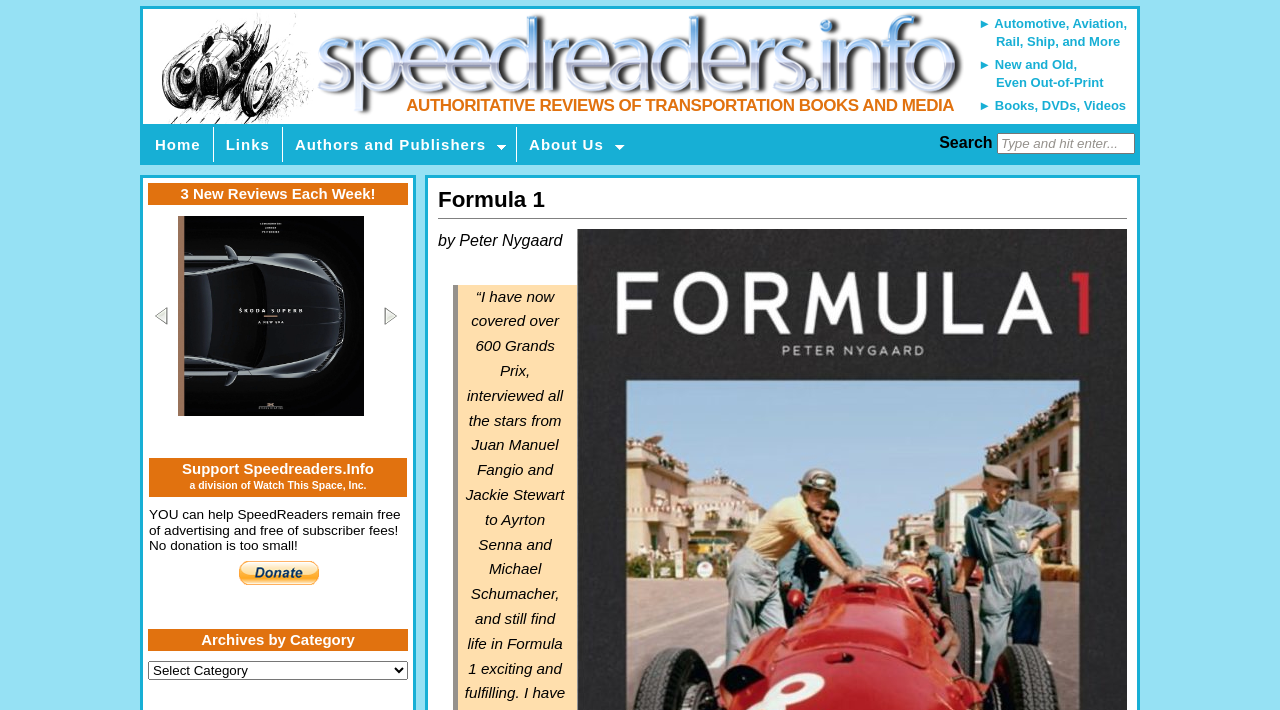What is the alternative to subscriber fees?
Using the image, give a concise answer in the form of a single word or short phrase.

Donations